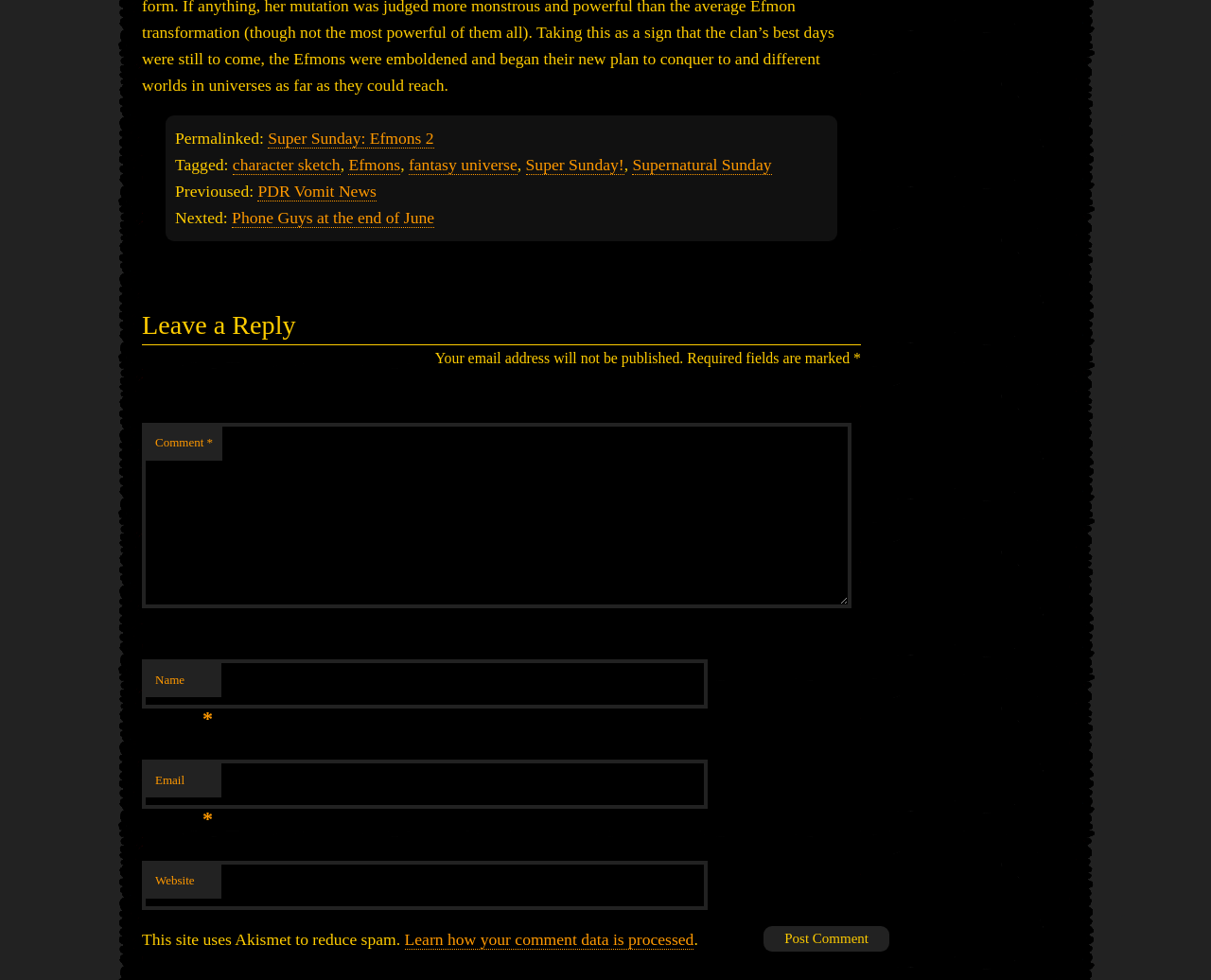Using a single word or phrase, answer the following question: 
What is the name of the previous post?

PDR Vomit News